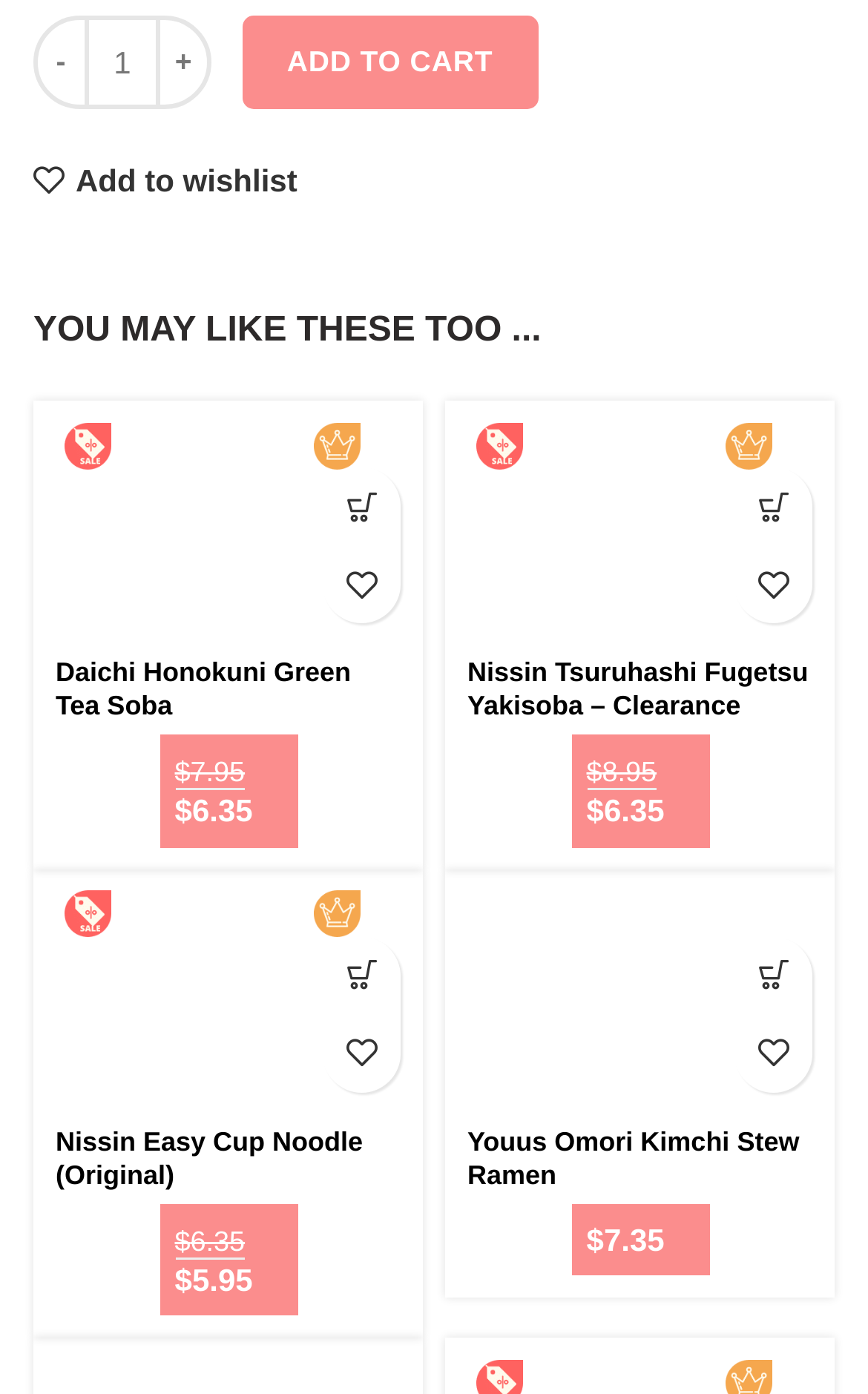What is the name of the product with the original price of $8.95?
Look at the webpage screenshot and answer the question with a detailed explanation.

The product with the original price of $8.95 can be found in the section with the heading 'Nissin Tsuruhashi Fugetsu Yakisoba – Clearance'. The original price is indicated by the StaticText element, and the current price is $6.35.